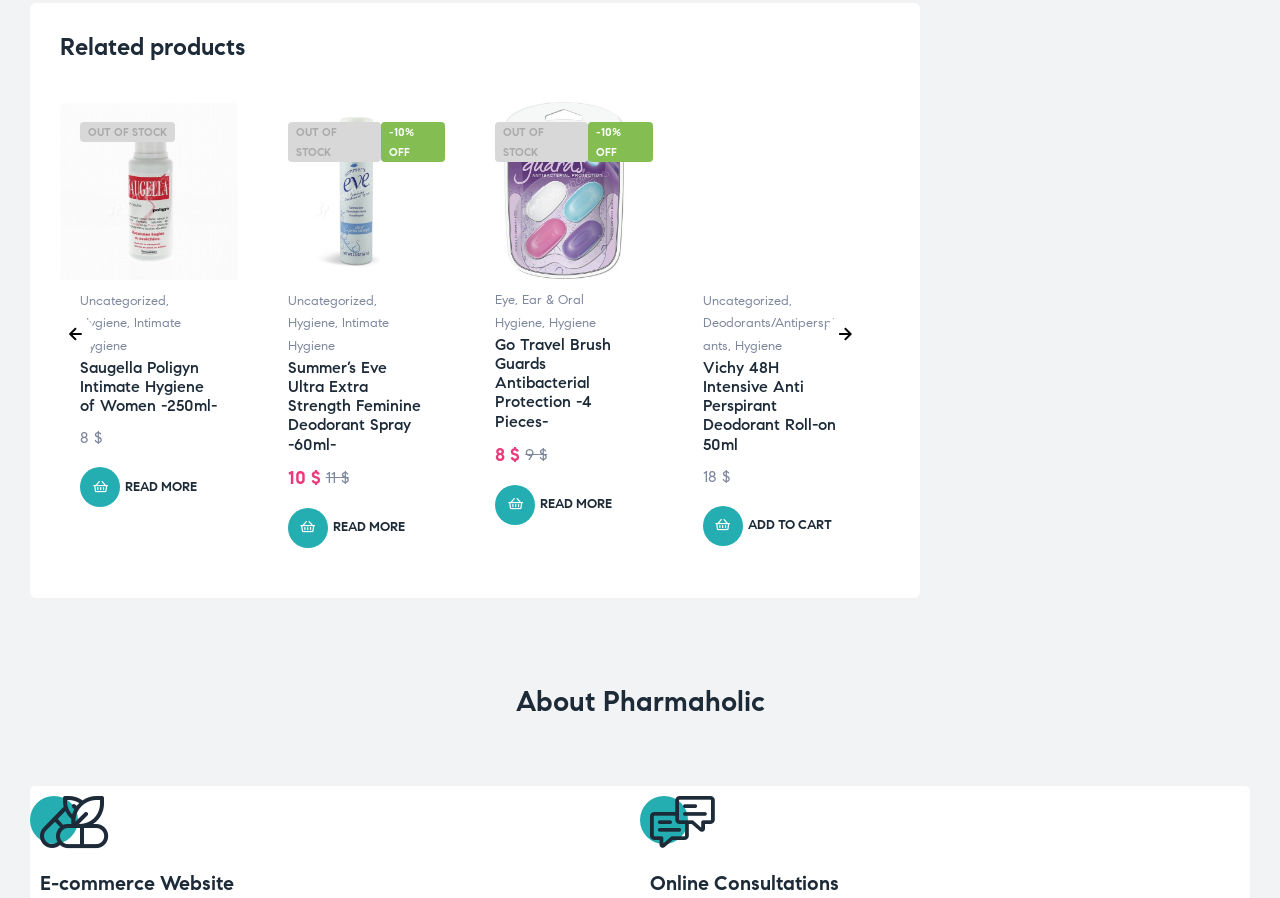What is the purpose of the 'Read more' button?
Please provide a single word or phrase in response based on the screenshot.

To read more about the product